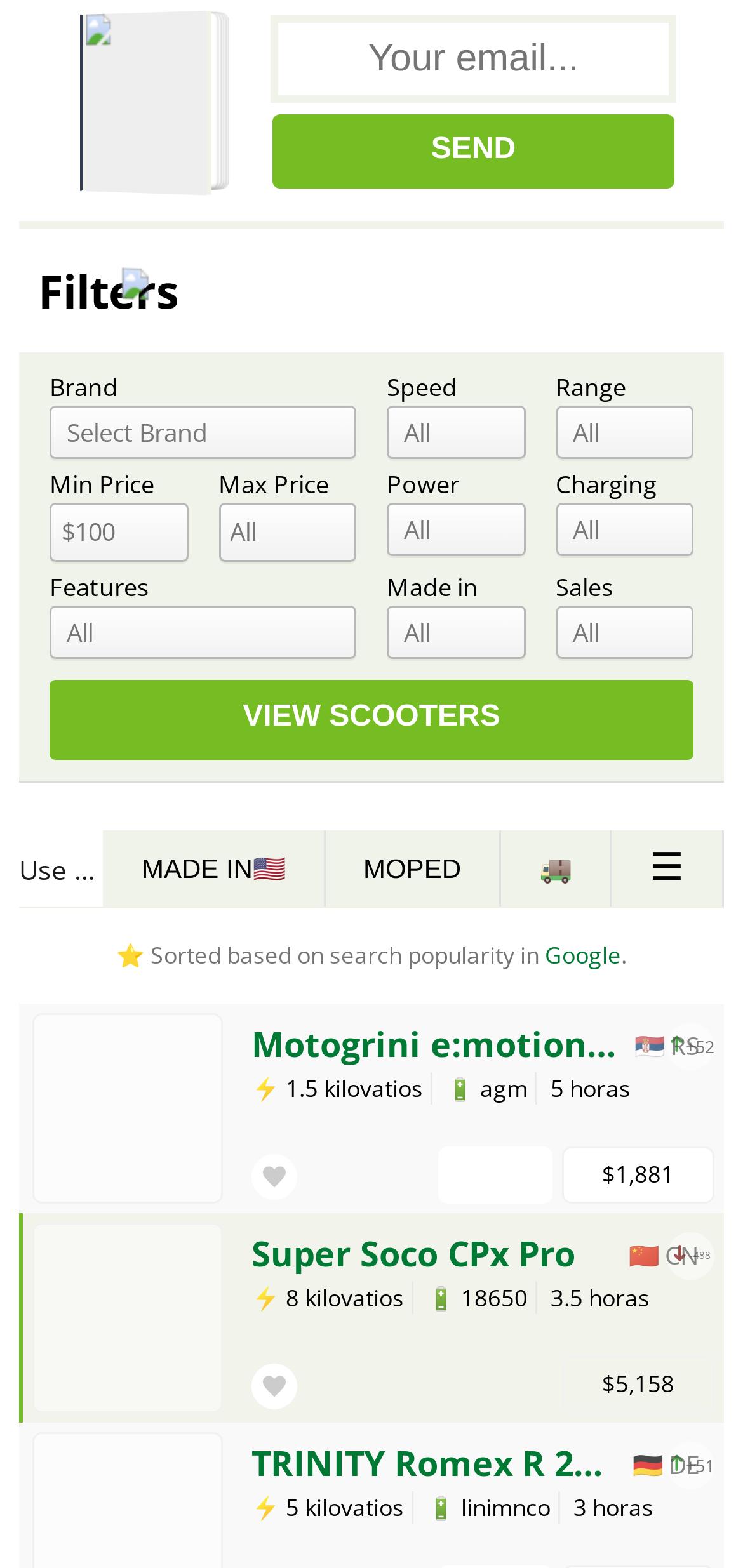How many filters are available?
Give a one-word or short-phrase answer derived from the screenshot.

7